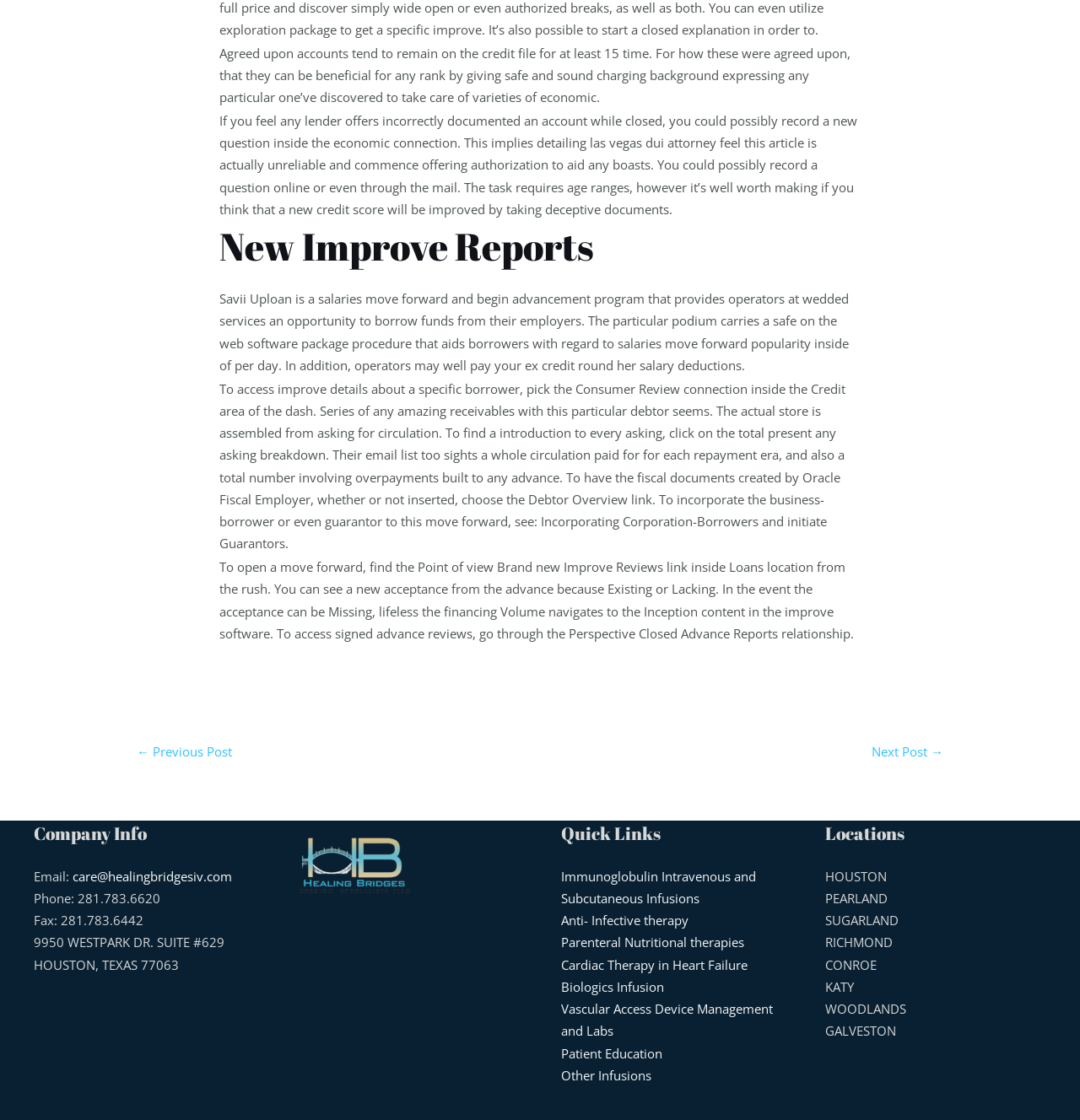Determine the bounding box for the described UI element: "Immunoglobulin Intravenous and Subcutaneous Infusions".

[0.52, 0.775, 0.7, 0.809]